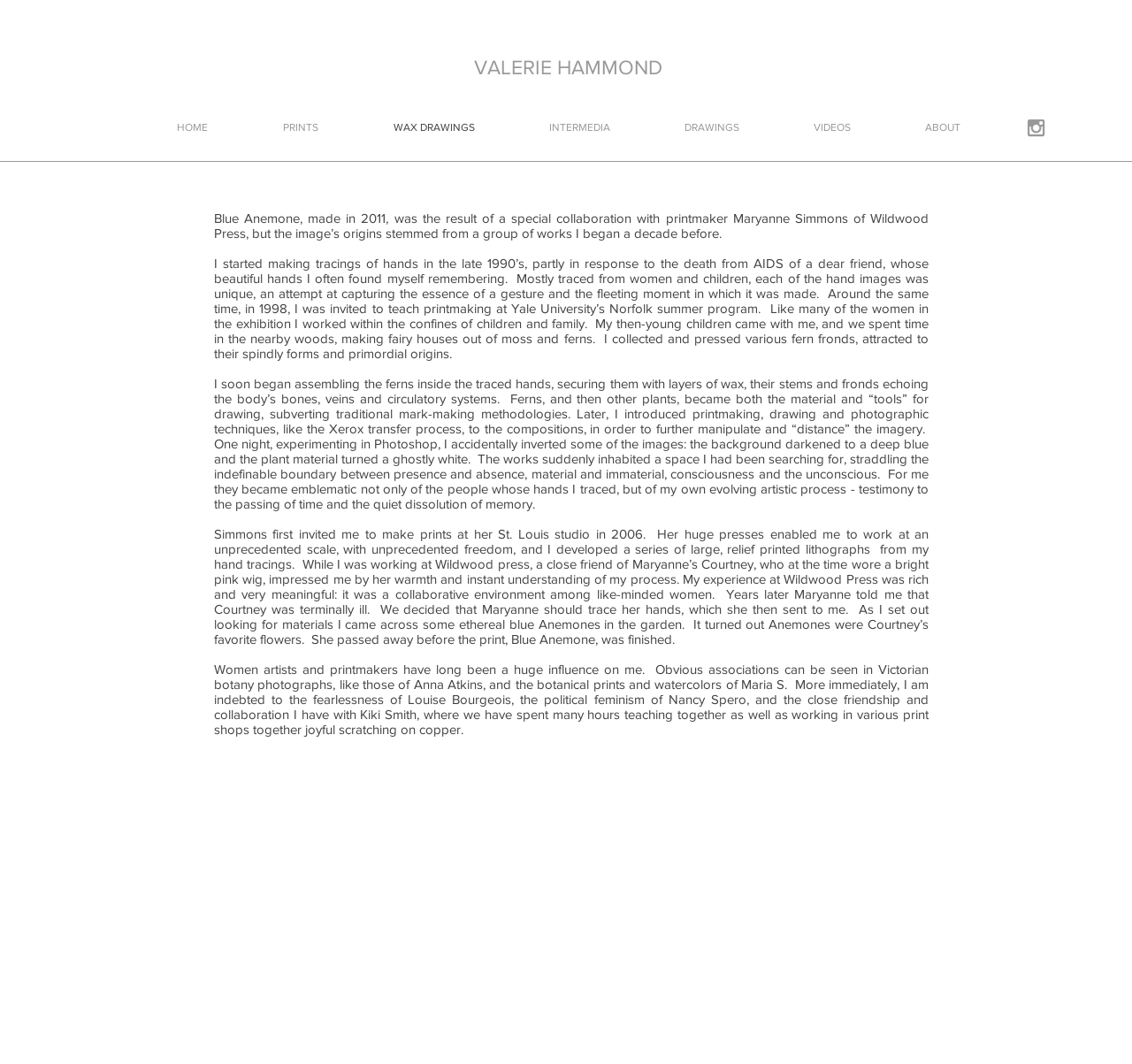What is the inspiration behind the artwork?
Please provide a comprehensive answer based on the contents of the image.

The text in the main content area of the webpage mentions that the artwork was partly in response to the death from AIDS of a dear friend, whose beautiful hands the artist often found herself remembering, which suggests that the inspiration behind the artwork is the death of a dear friend.